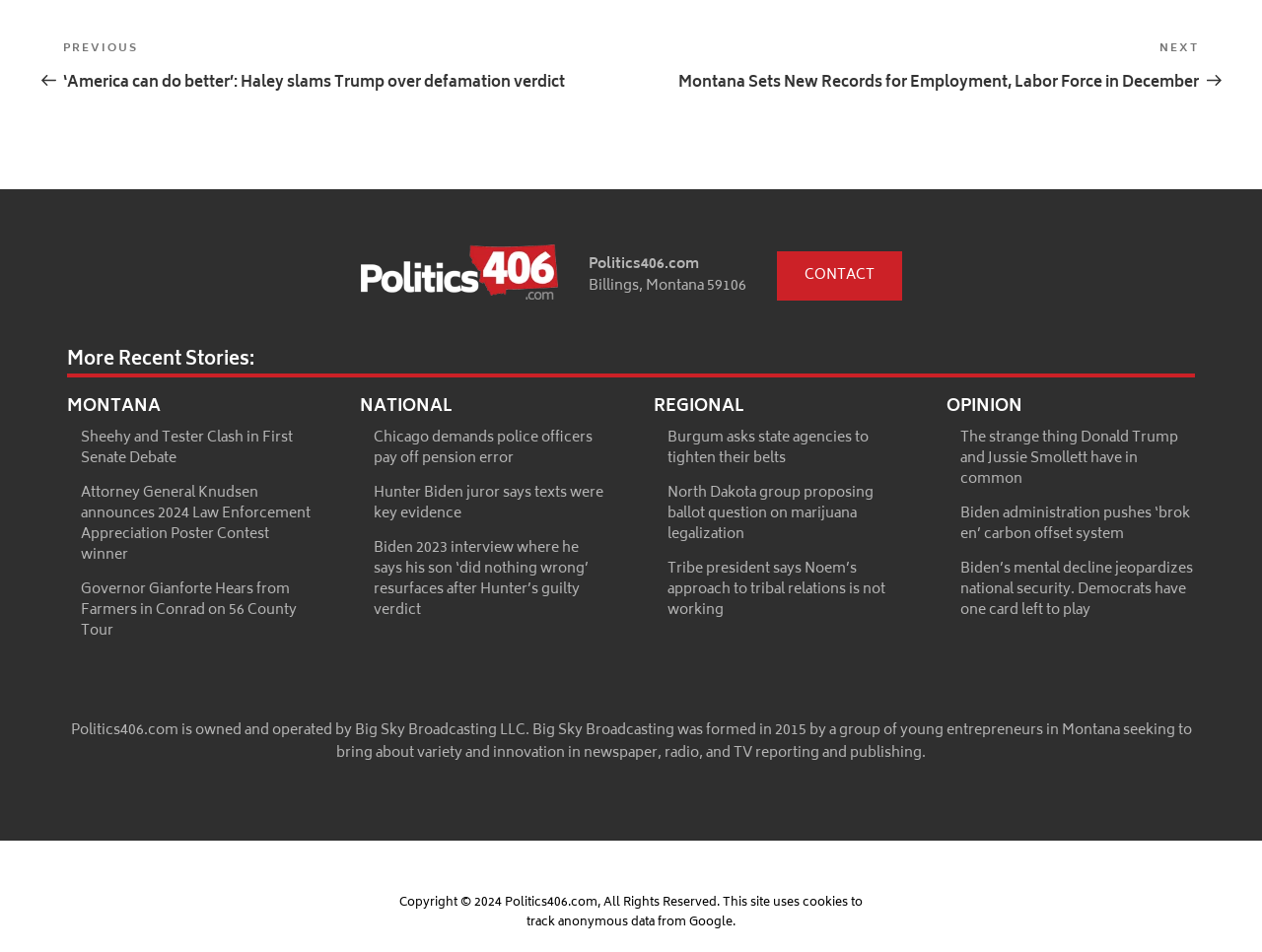Using the description "Contact", locate and provide the bounding box of the UI element.

[0.615, 0.264, 0.714, 0.316]